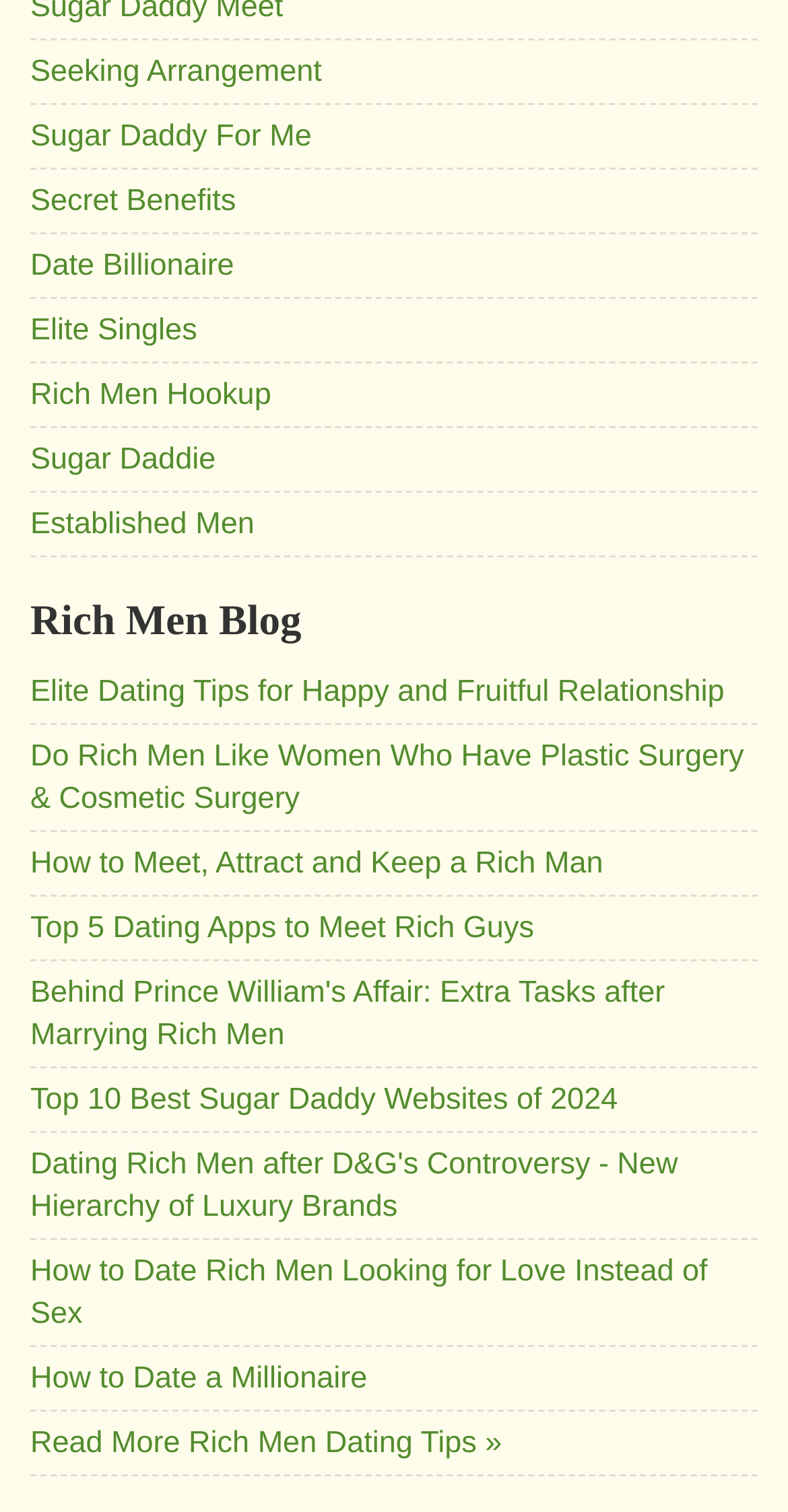Predict the bounding box coordinates of the area that should be clicked to accomplish the following instruction: "Read 'Elite Dating Tips for Happy and Fruitful Relationship'". The bounding box coordinates should consist of four float numbers between 0 and 1, i.e., [left, top, right, bottom].

[0.038, 0.445, 0.919, 0.468]